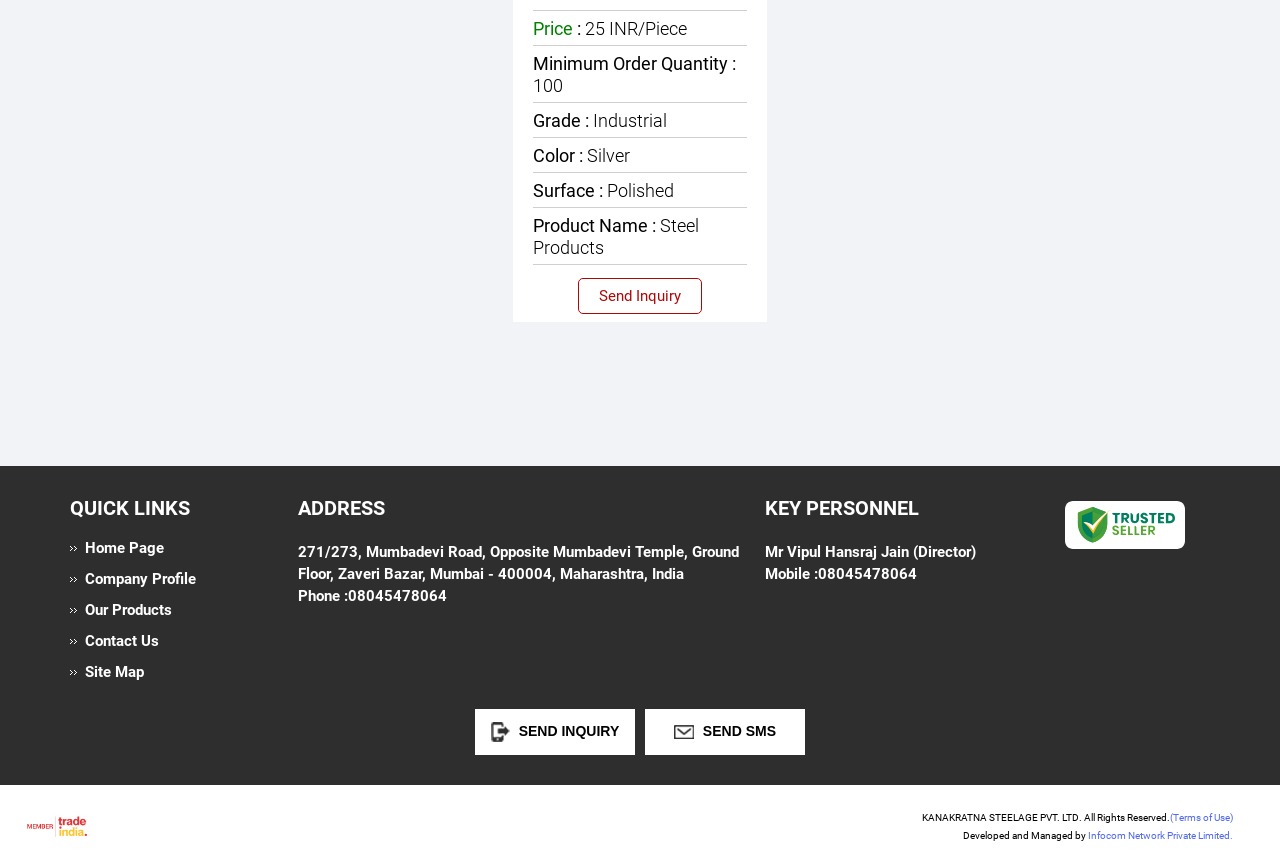From the webpage screenshot, identify the region described by Tweet0. Provide the bounding box coordinates as (top-left x, top-left y, bottom-right x, bottom-right y), with each value being a floating point number between 0 and 1.

None